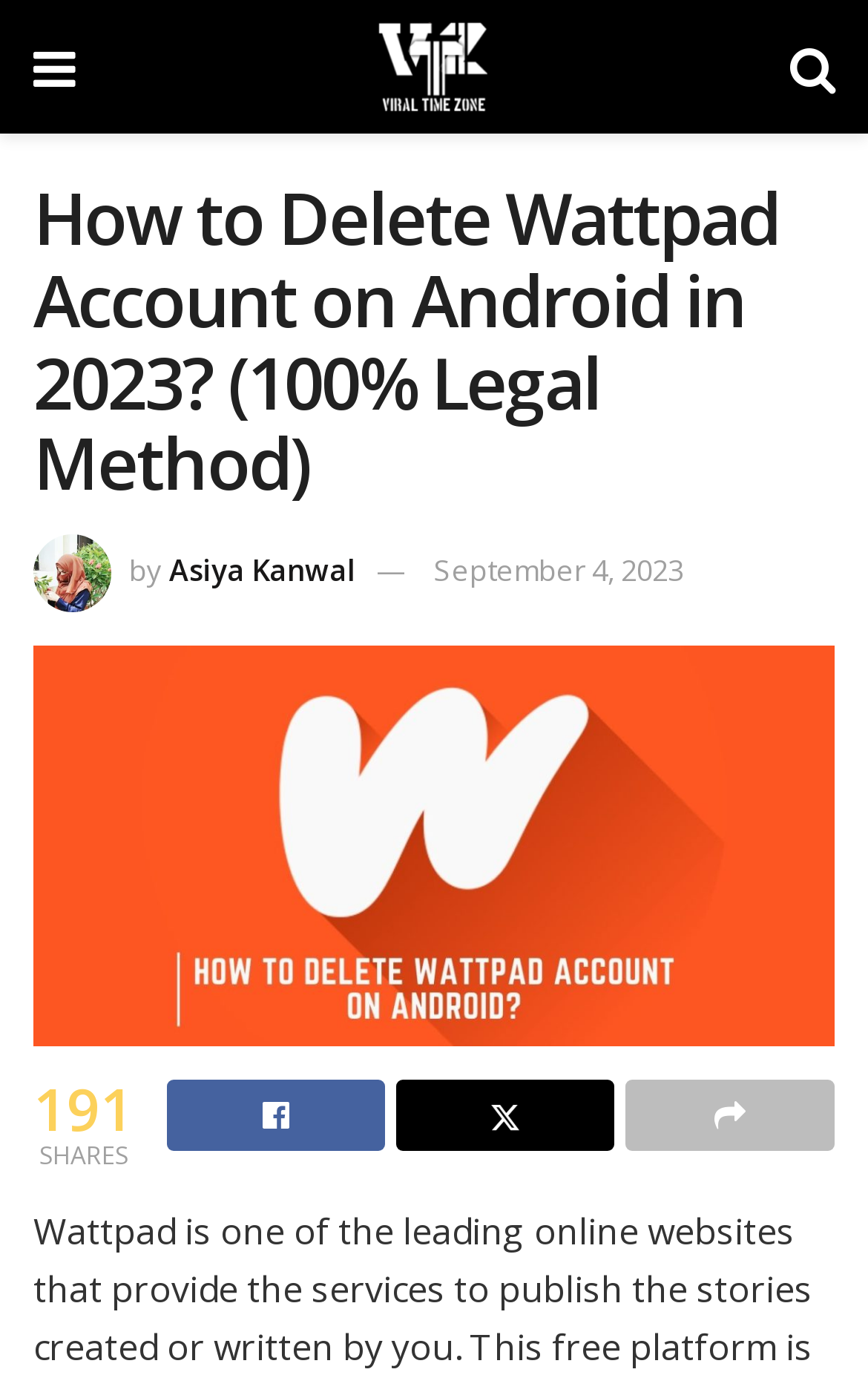By analyzing the image, answer the following question with a detailed response: What is the name of the website?

I found the name of the website by looking at the top of the webpage. There is a link with an image that says 'Viral Time Zone', which suggests that this is the name of the website.